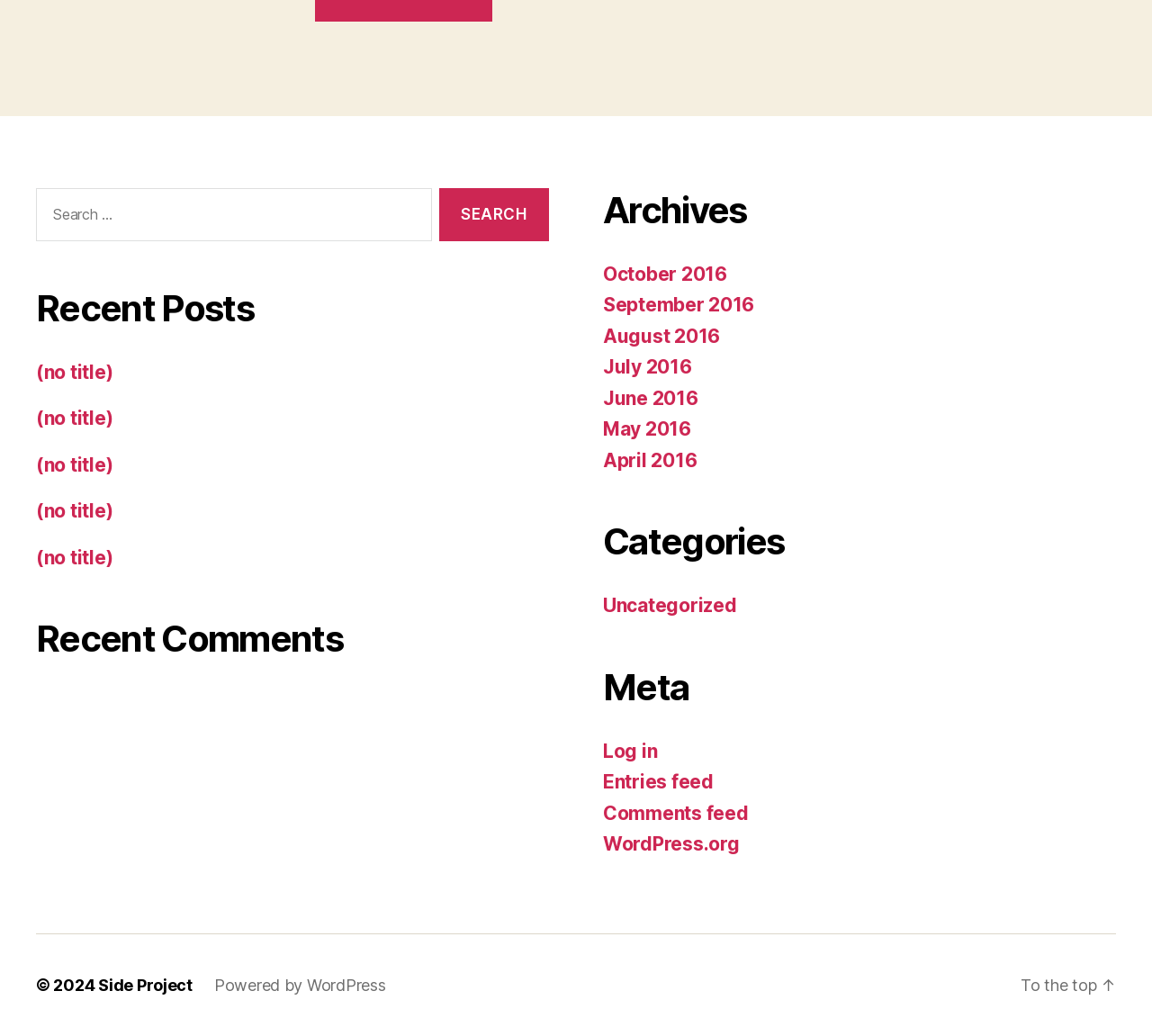Select the bounding box coordinates of the element I need to click to carry out the following instruction: "Go to October 2016 archives".

[0.523, 0.254, 0.631, 0.275]